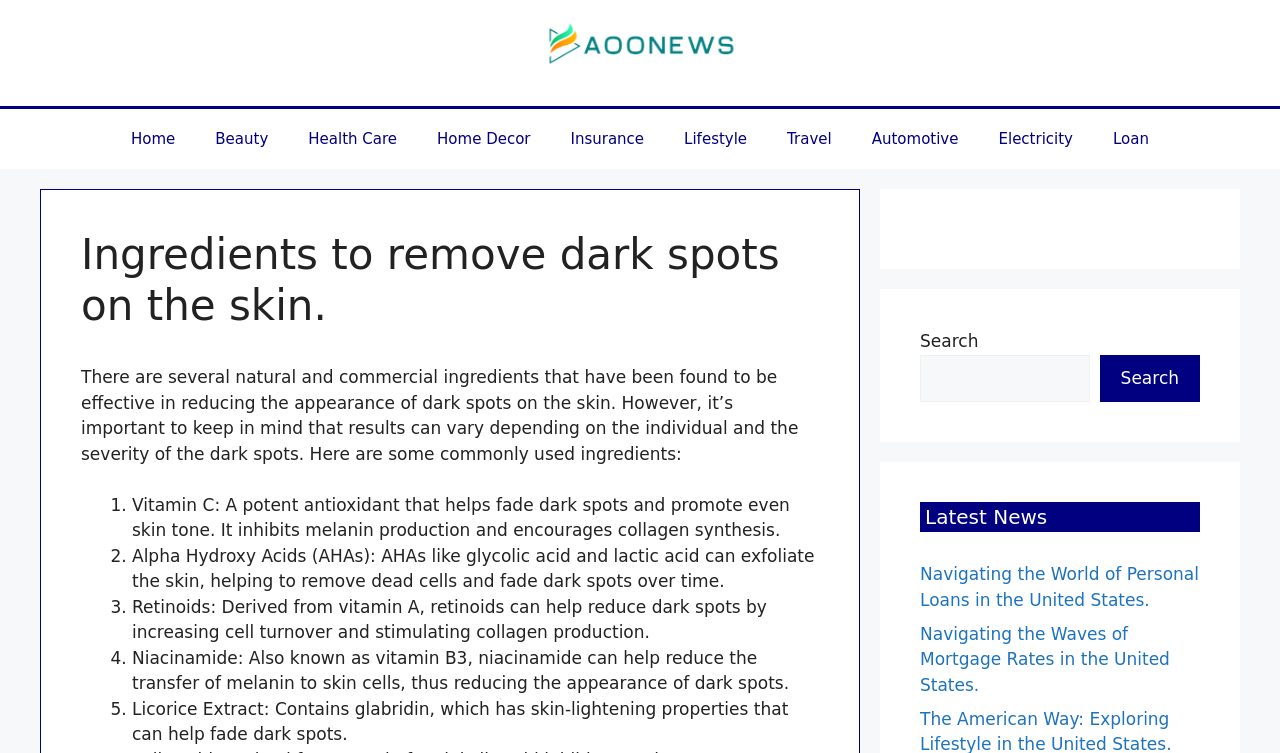Identify the bounding box coordinates for the region of the element that should be clicked to carry out the instruction: "Read about Navigating the World of Personal Loans in the United States". The bounding box coordinates should be four float numbers between 0 and 1, i.e., [left, top, right, bottom].

[0.719, 0.749, 0.937, 0.81]